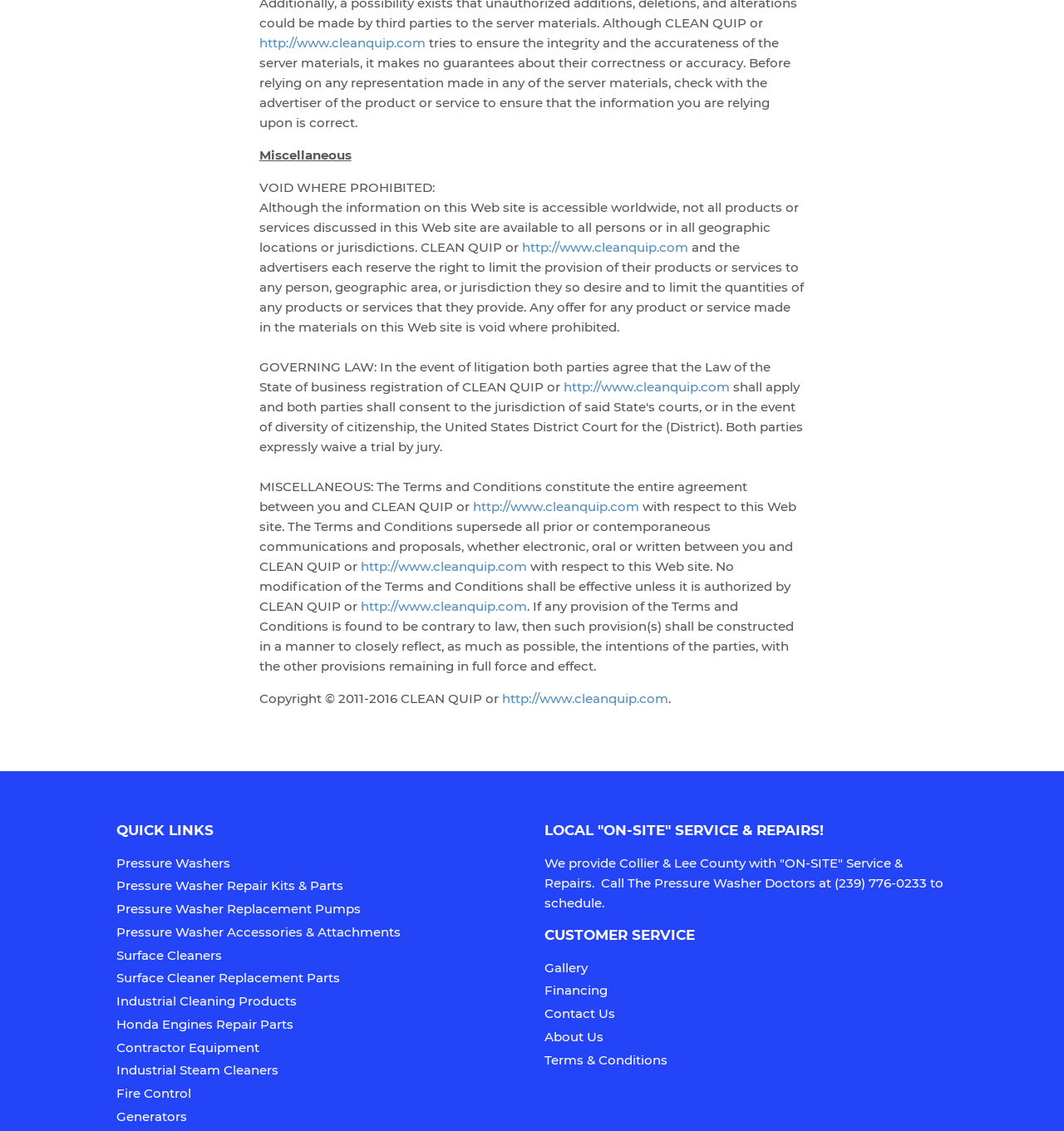Using the webpage screenshot, locate the HTML element that fits the following description and provide its bounding box: "Pressure Washer Accessories & Attachments".

[0.109, 0.817, 0.377, 0.831]